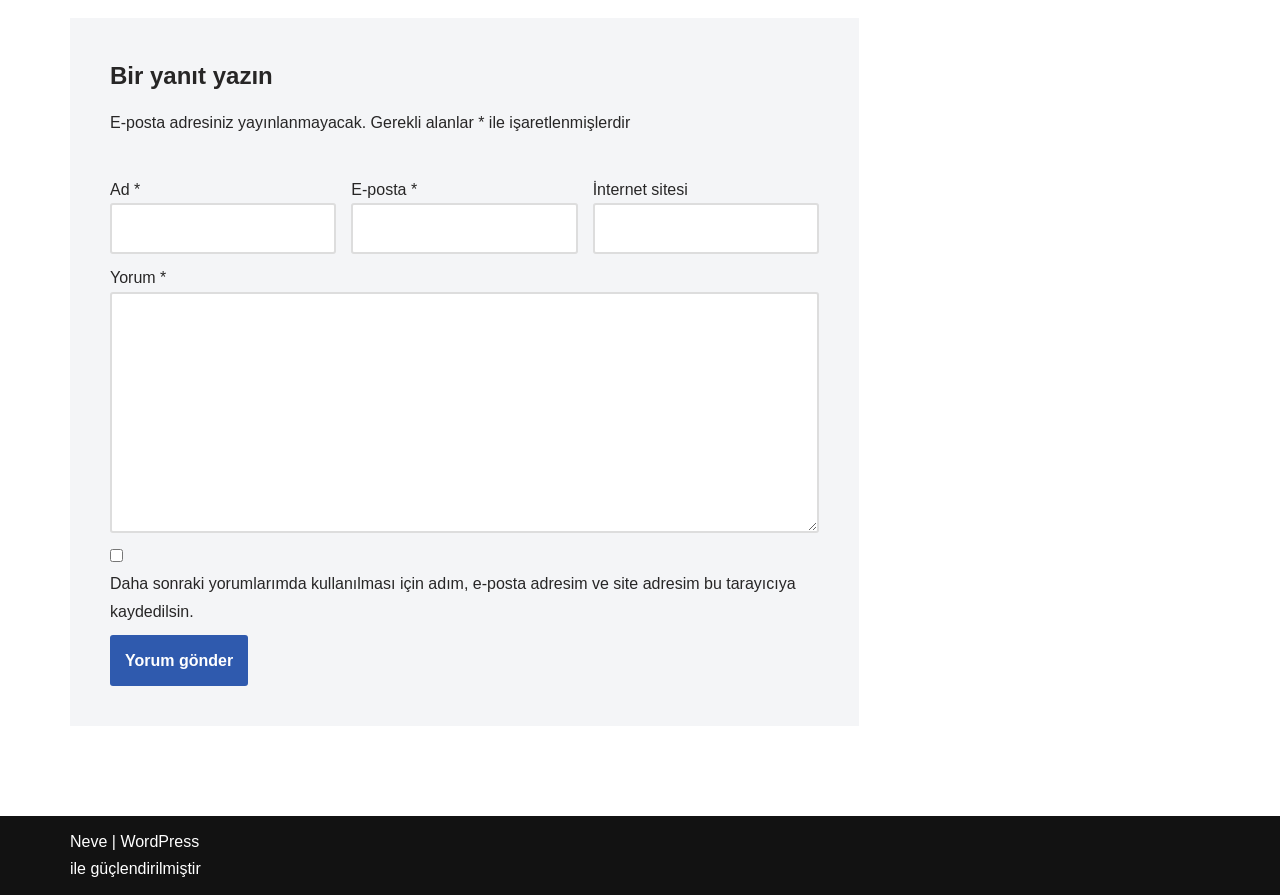What is the name of the platform that powers this website?
Provide a comprehensive and detailed answer to the question.

The website is powered by WordPress, as indicated by the link 'WordPress' at the bottom of the page.